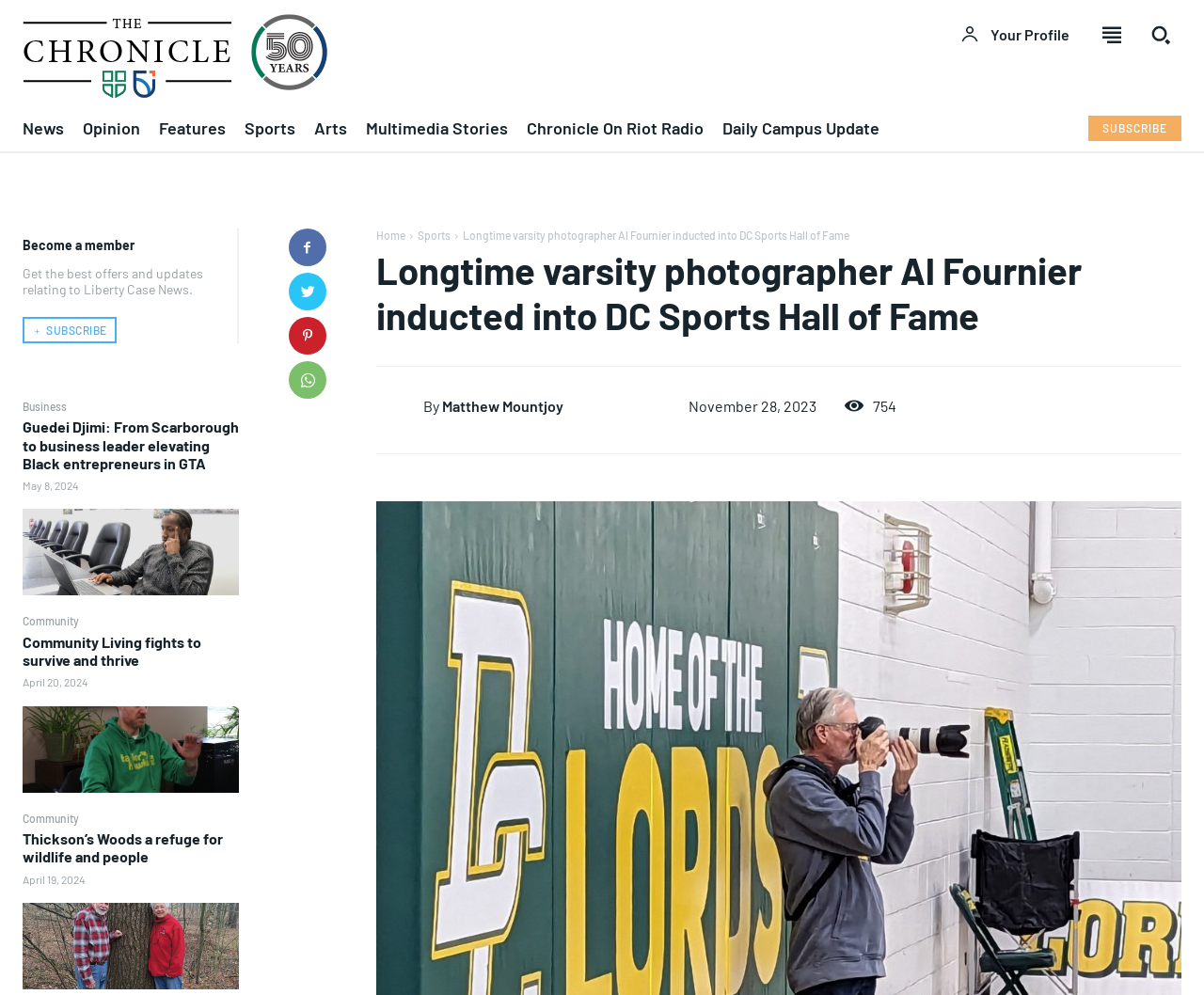Find and provide the bounding box coordinates for the UI element described here: "Chronicle On Riot Radio". The coordinates should be given as four float numbers between 0 and 1: [left, top, right, bottom].

[0.713, 0.391, 0.878, 0.419]